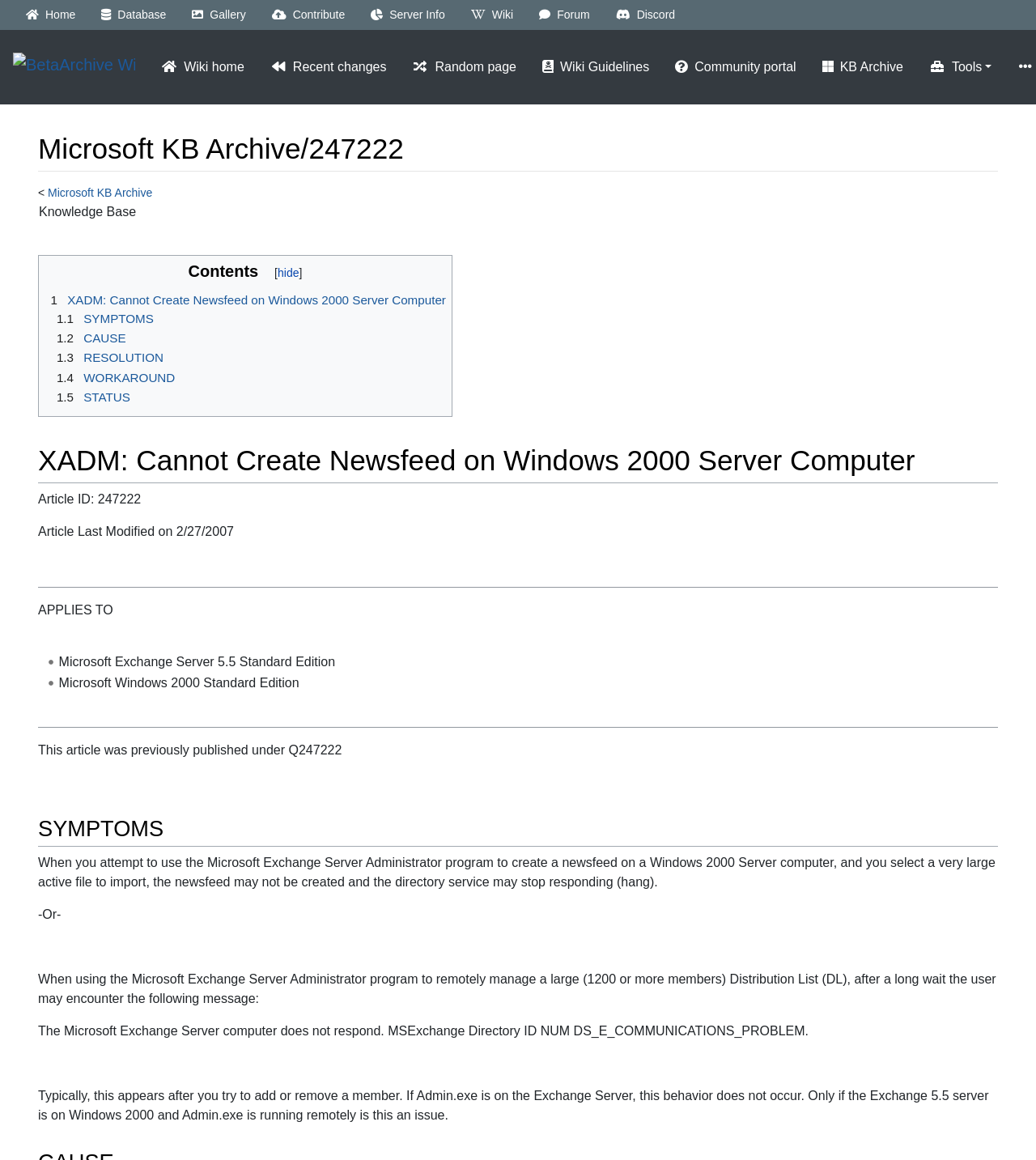Locate the bounding box coordinates of the element to click to perform the following action: 'Jump to navigation'. The coordinates should be given as four float values between 0 and 1, in the form of [left, top, right, bottom].

[0.084, 0.175, 0.141, 0.187]